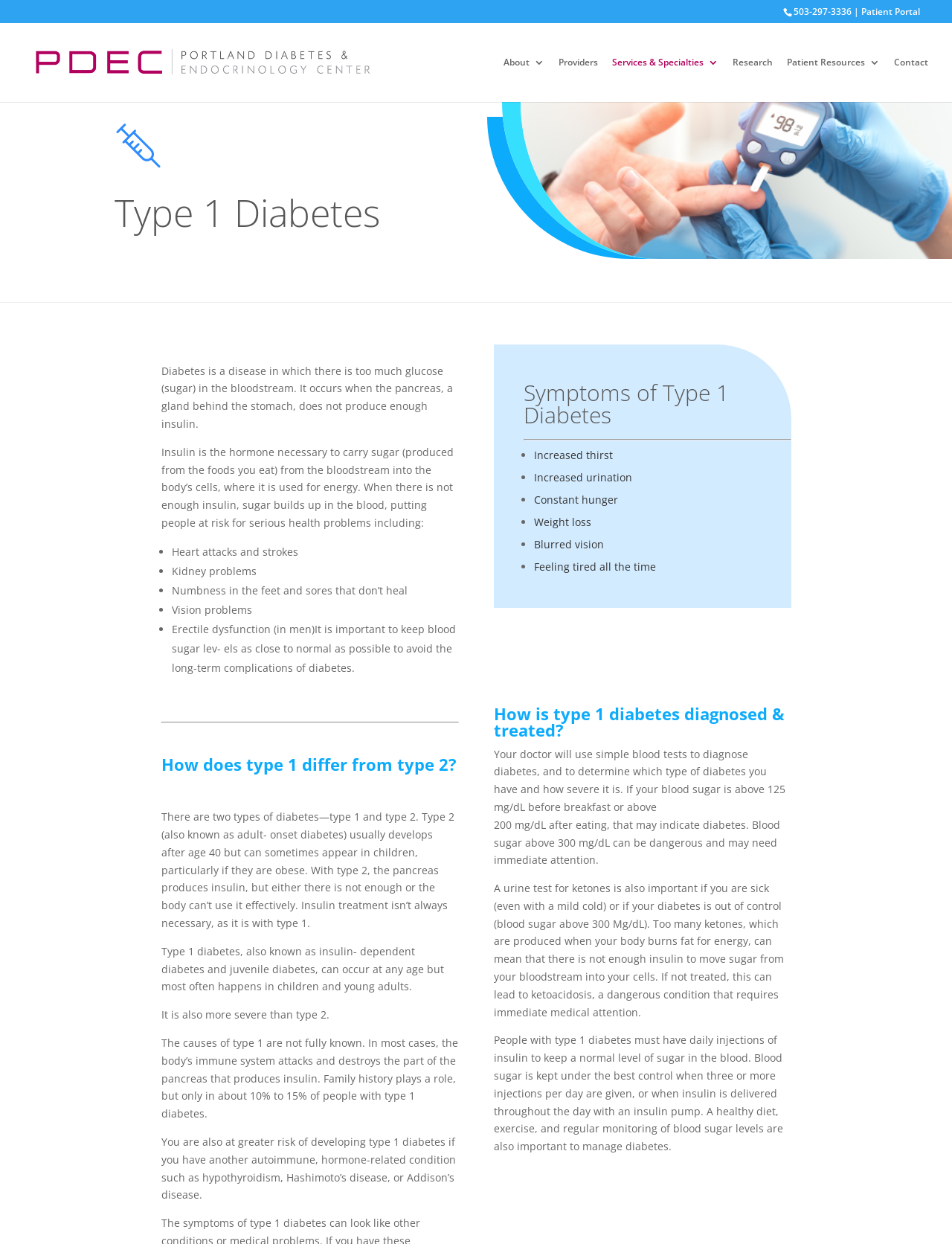Can you determine the main header of this webpage?

Type 1 Diabetes 